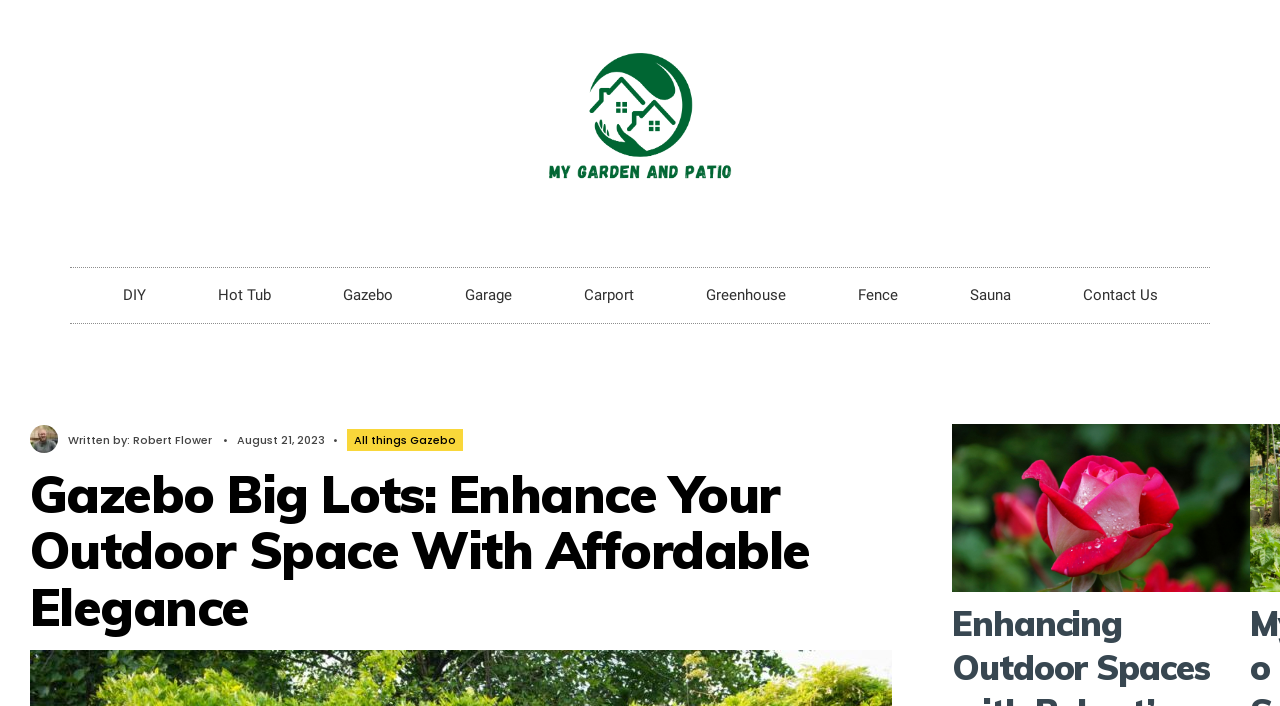Locate the bounding box coordinates of the area that needs to be clicked to fulfill the following instruction: "explore All things Gazebo". The coordinates should be in the format of four float numbers between 0 and 1, namely [left, top, right, bottom].

[0.271, 0.608, 0.362, 0.639]